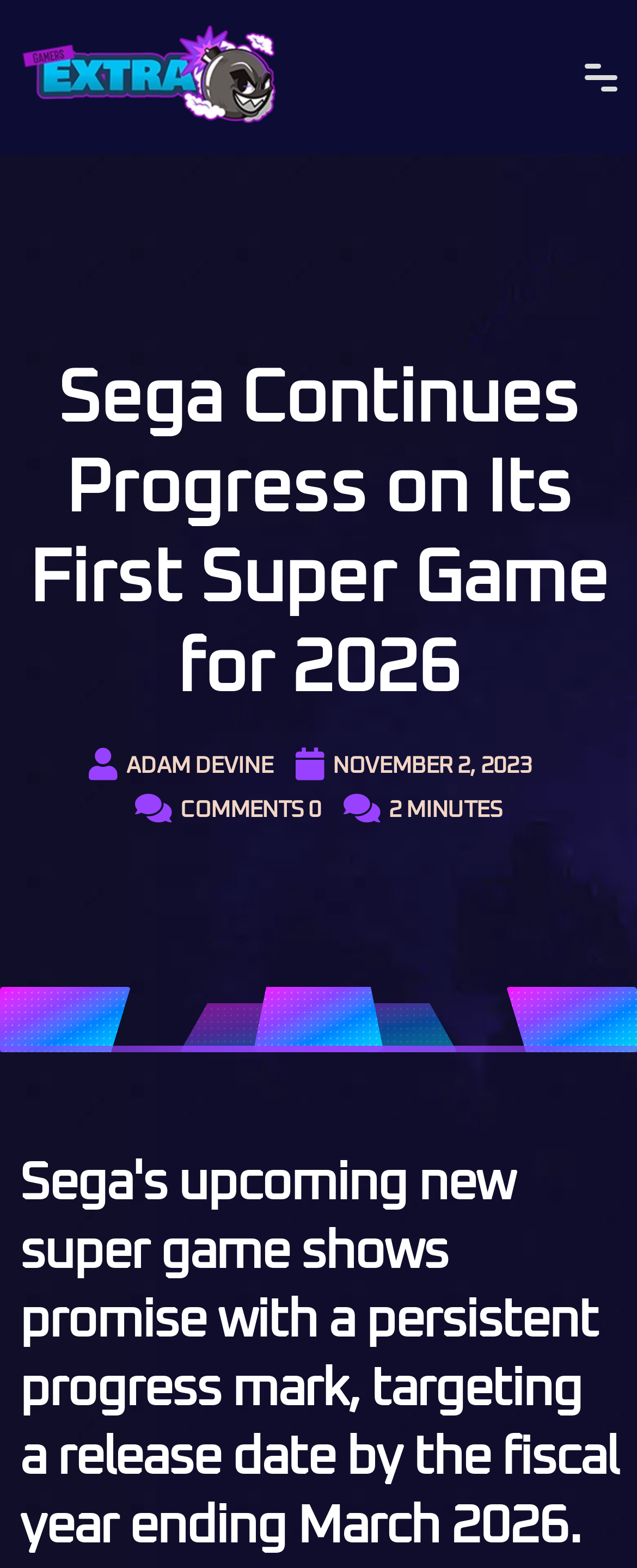How long does it take to read the article?
Based on the content of the image, thoroughly explain and answer the question.

The time it takes to read the article can be found by looking at the static text element with the text '2 MINUTES'. This indicates that the article can be read in 2 minutes.